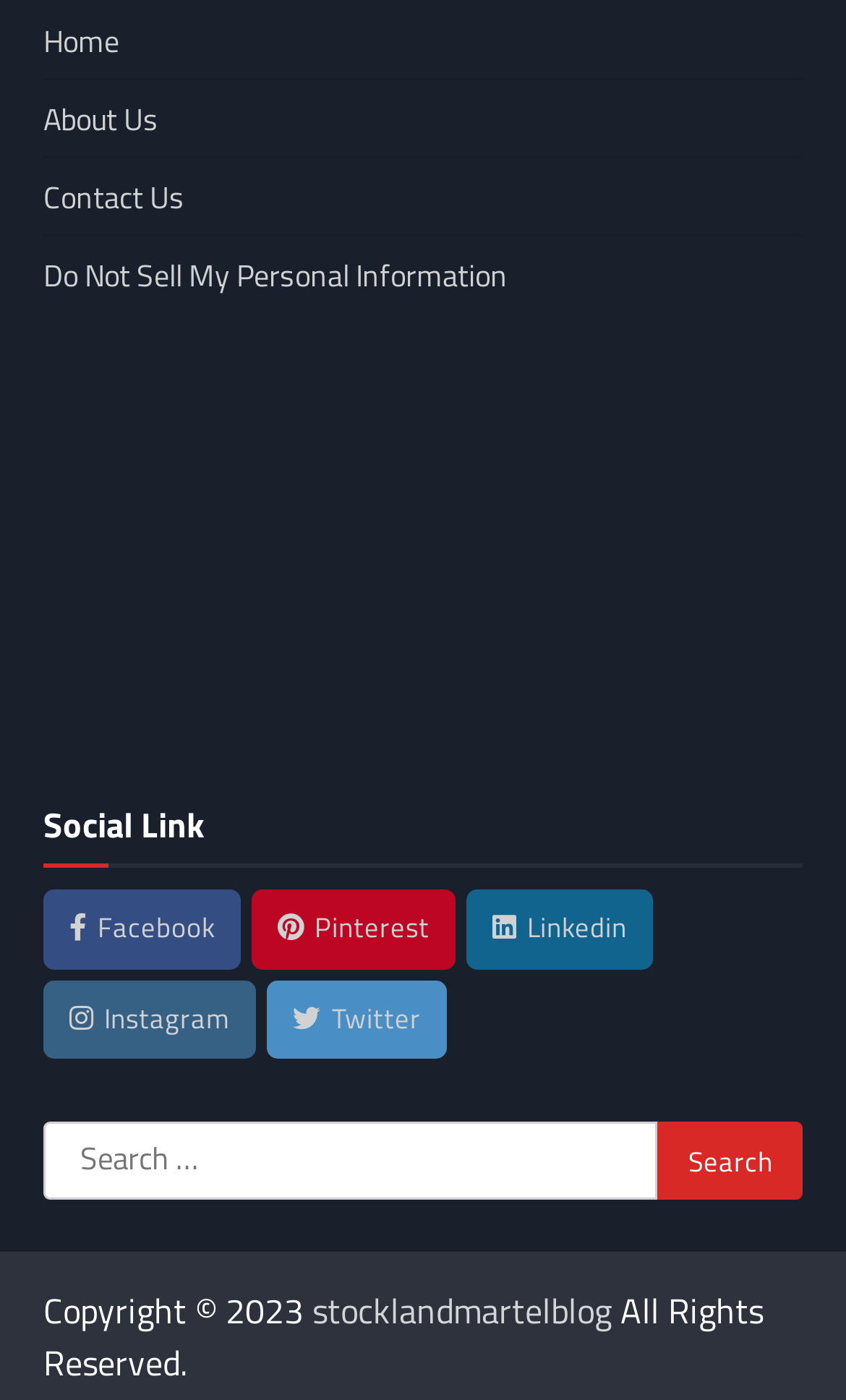Please identify the bounding box coordinates of the element I should click to complete this instruction: 'Click on Home'. The coordinates should be given as four float numbers between 0 and 1, like this: [left, top, right, bottom].

[0.051, 0.012, 0.141, 0.045]